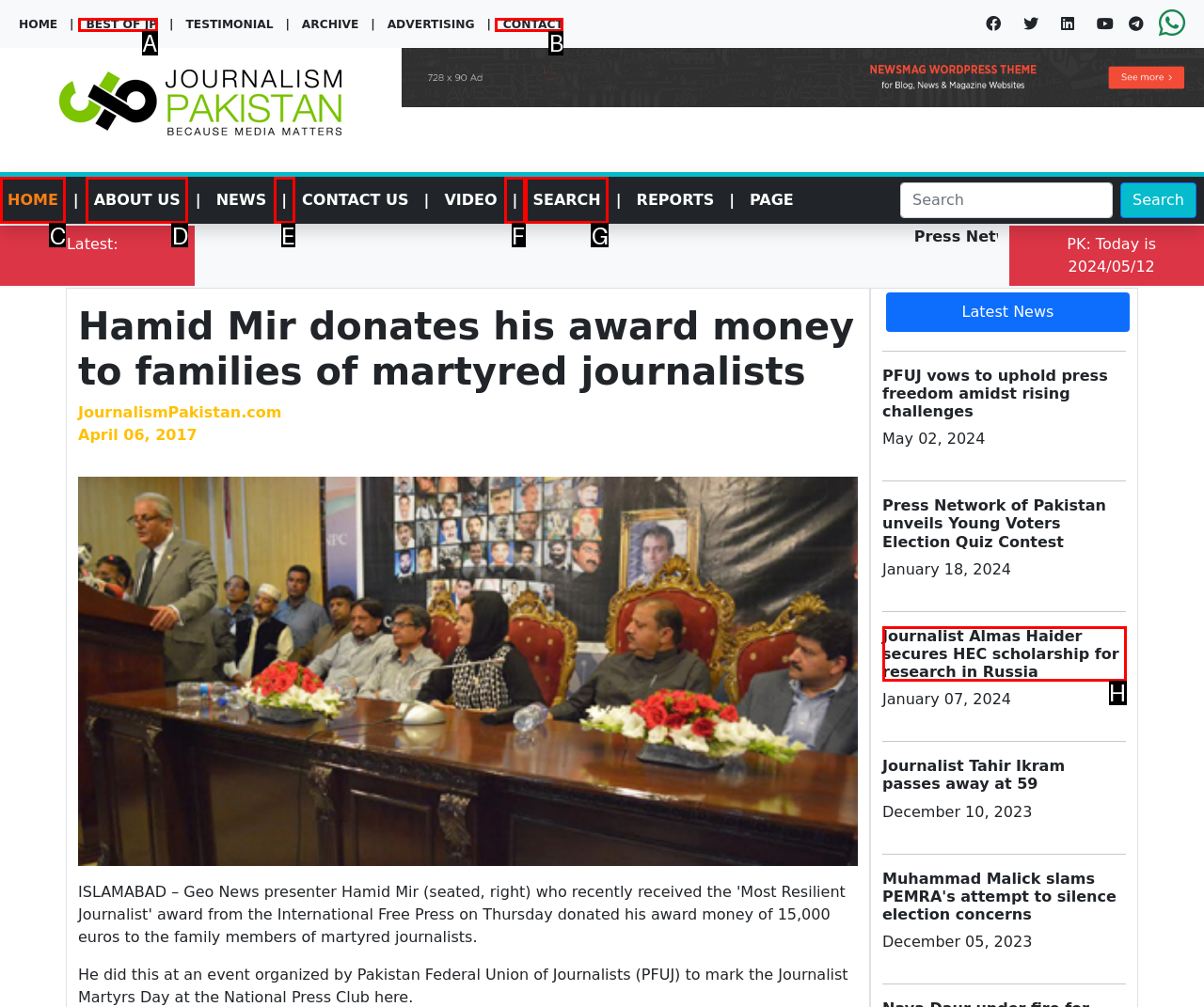From the options provided, determine which HTML element best fits the description: |. Answer with the correct letter.

E